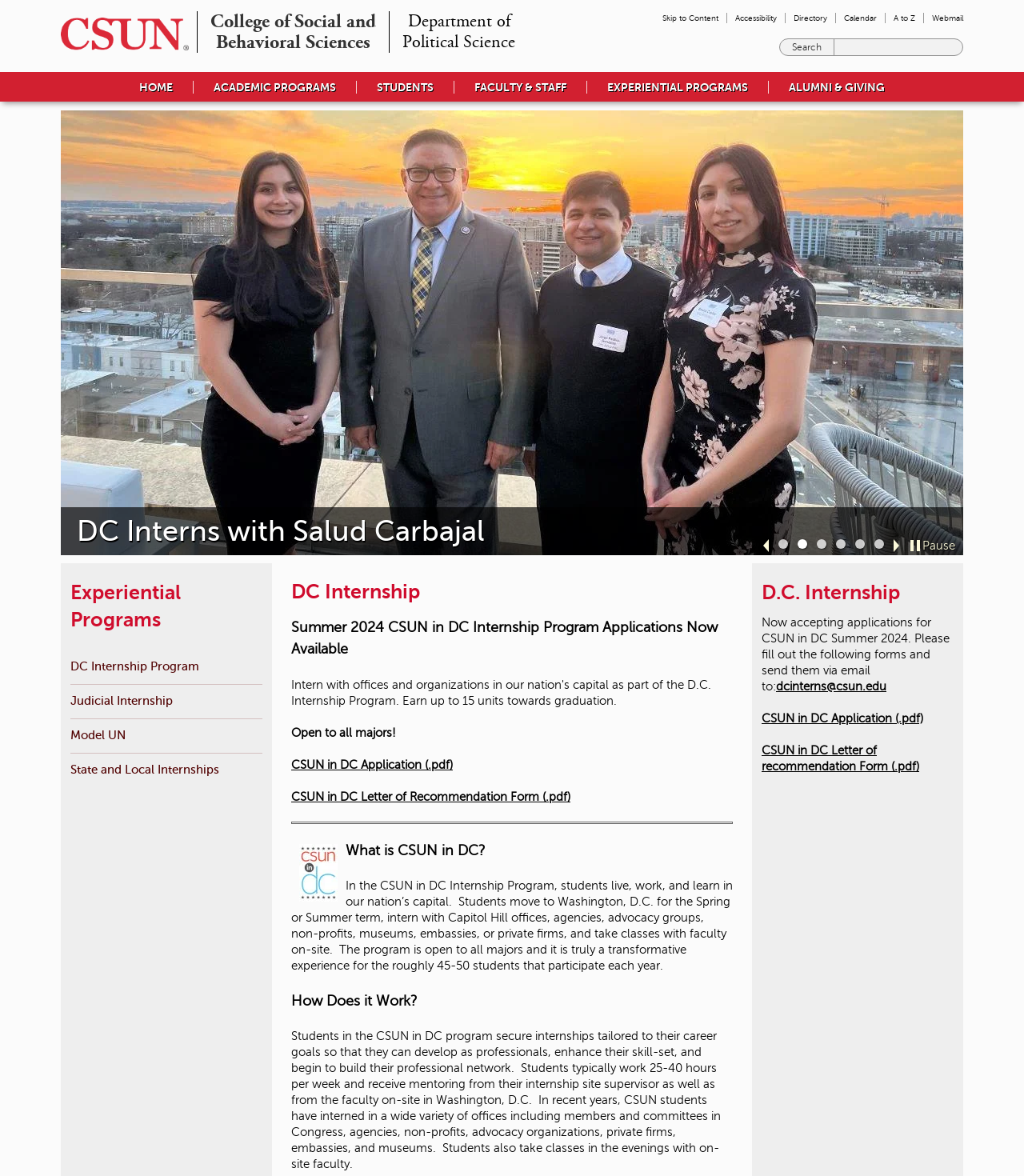How many hours do students typically work per week?
Using the image, respond with a single word or phrase.

25-40 hours